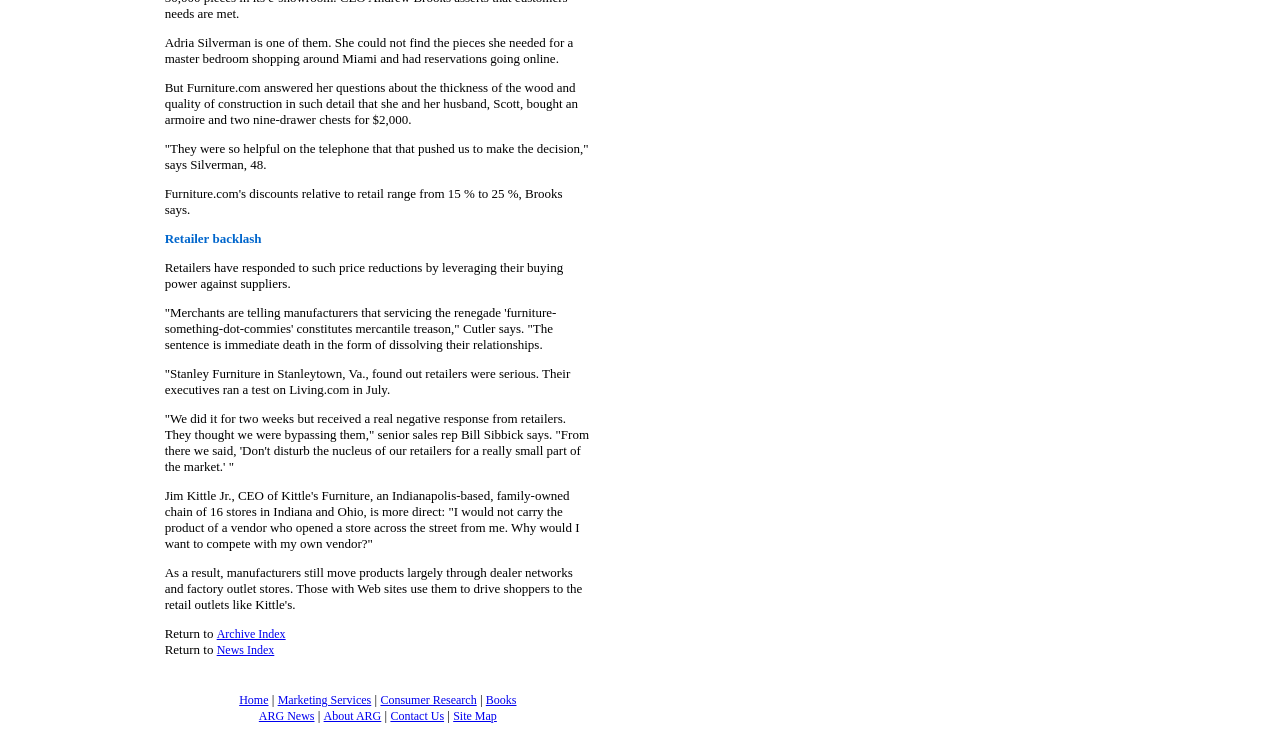Please analyze the image and provide a thorough answer to the question:
How many links are in the top navigation bar?

I counted the links in the top navigation bar, which are 'Home', 'Marketing Services', 'Consumer Research', 'Books', 'ARG News', 'About ARG', 'Contact Us', 'Site Map', and 'Archive Index' and 'News Index'.